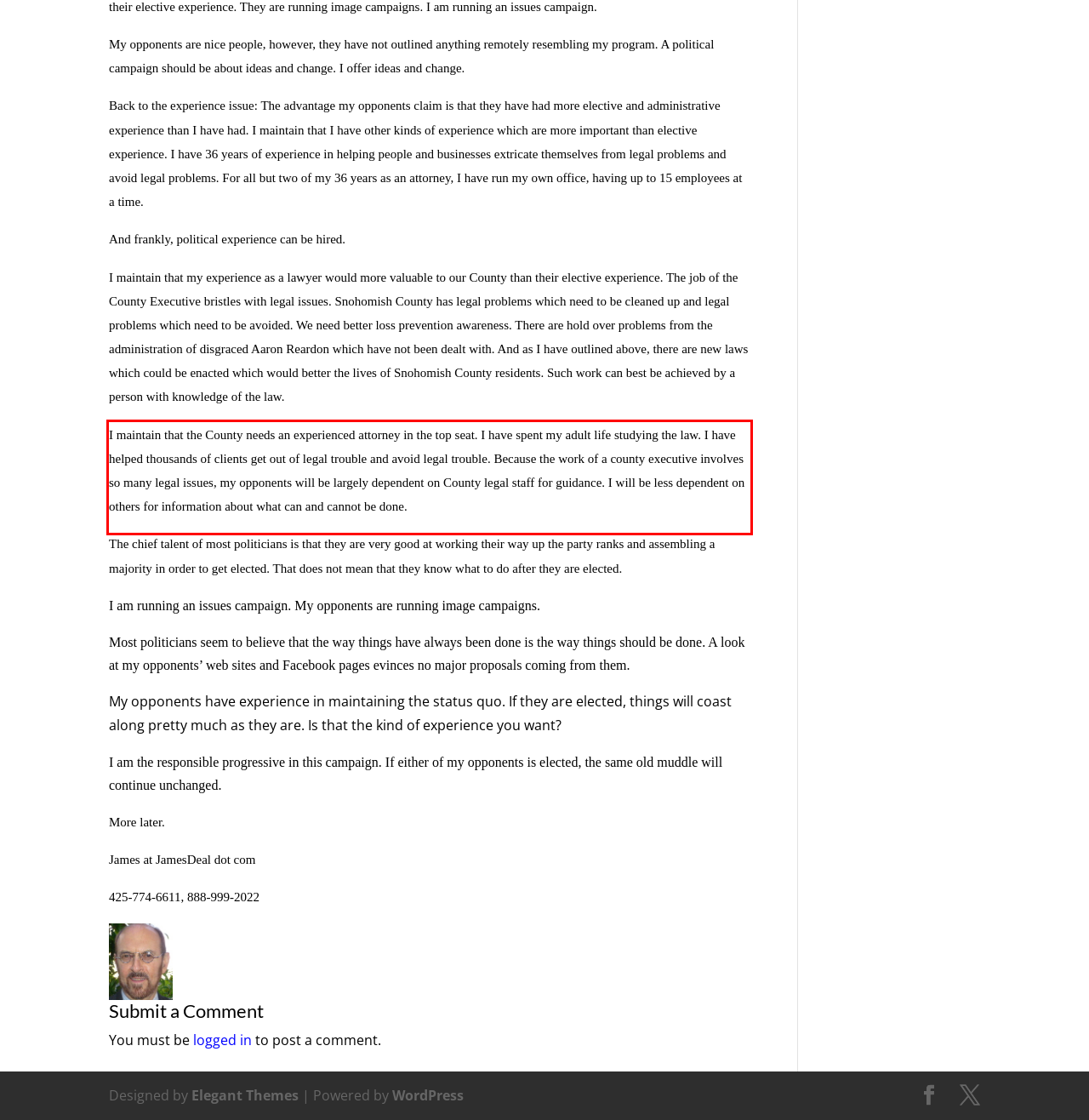Analyze the webpage screenshot and use OCR to recognize the text content in the red bounding box.

I maintain that the County needs an experienced attorney in the top seat. I have spent my adult life studying the law. I have helped thousands of clients get out of legal trouble and avoid legal trouble. Because the work of a county executive involves so many legal issues, my opponents will be largely dependent on County legal staff for guidance. I will be less dependent on others for information about what can and cannot be done.